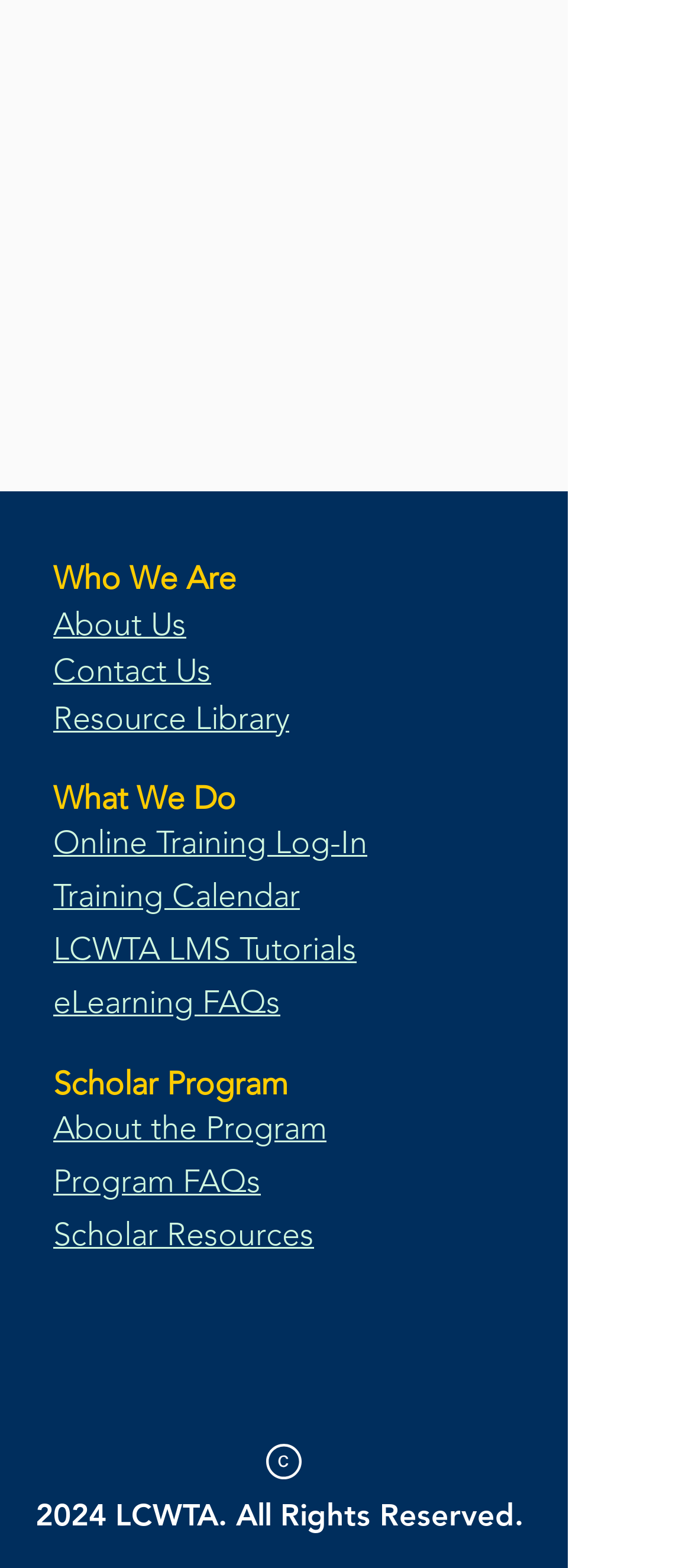How many social media links are there?
Answer the question with detailed information derived from the image.

There are 4 social media links on the webpage, which are 'Instagram', 'Facebook', 'Twitter', and 'YouTube', located in the 'Social Bar' list element with a bounding box coordinate of [0.172, 0.848, 0.646, 0.888].